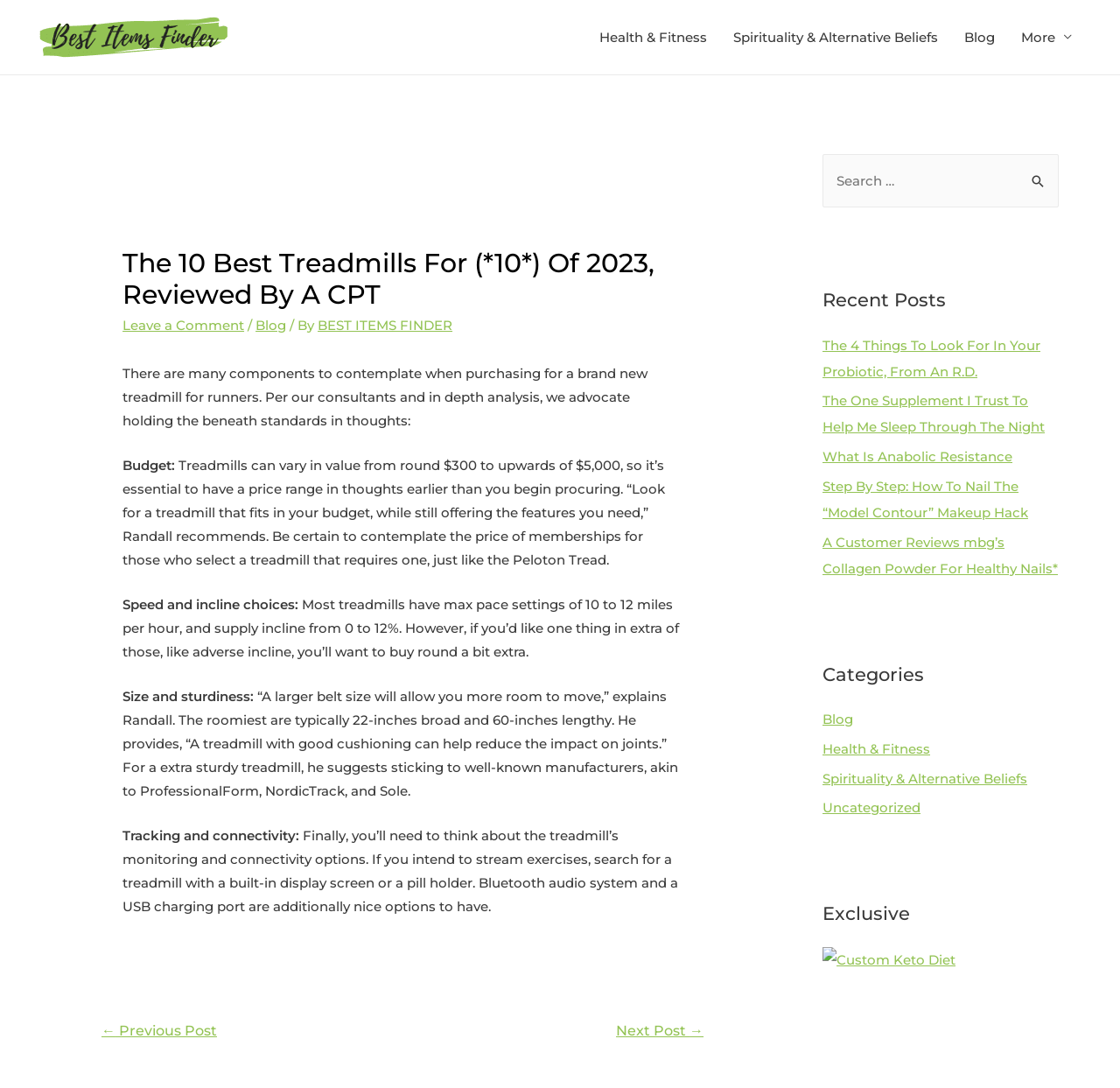Identify the bounding box coordinates of the region I need to click to complete this instruction: "Search for something".

[0.734, 0.142, 0.945, 0.191]